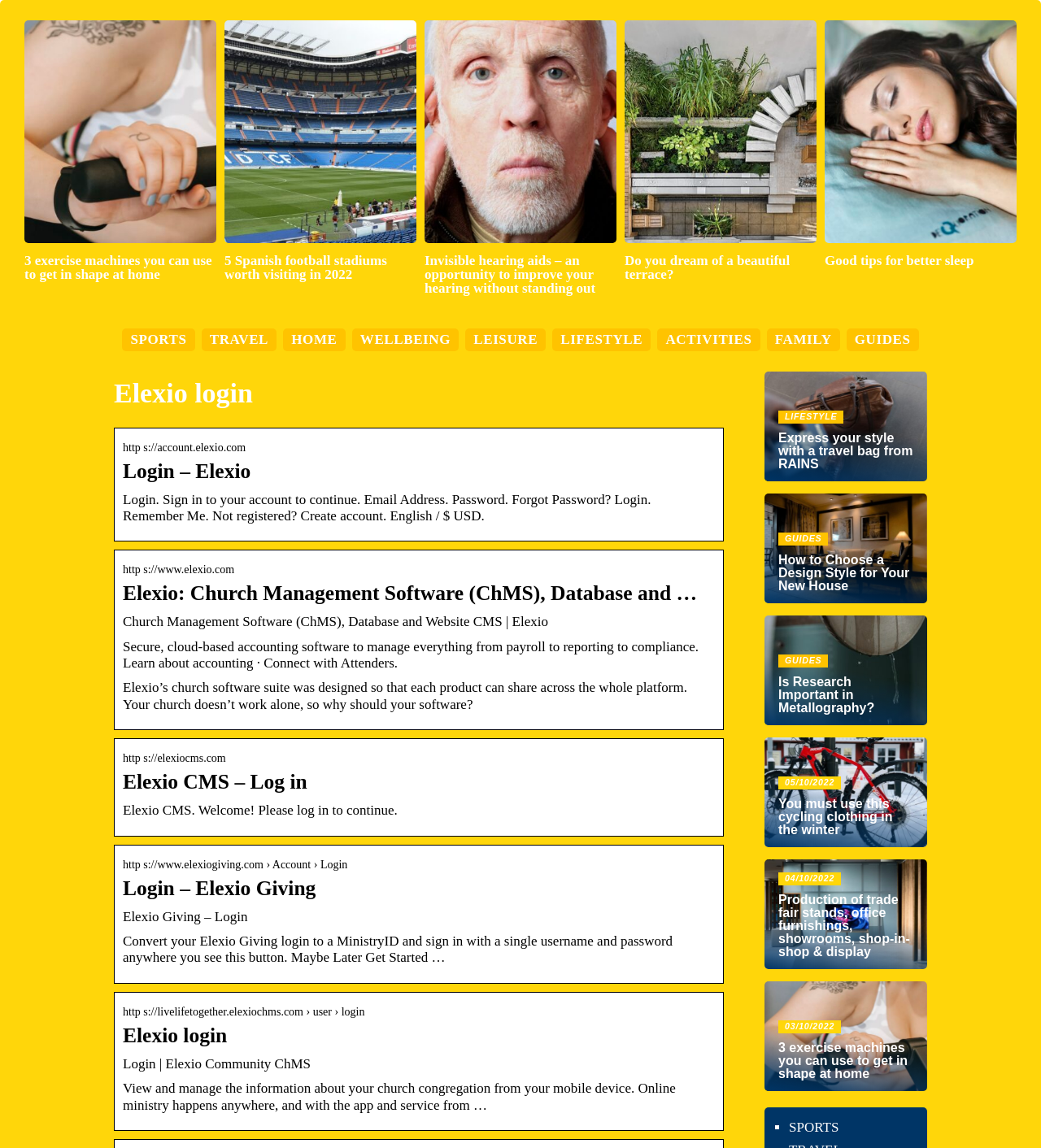Based on the visual content of the image, answer the question thoroughly: What is the purpose of this webpage?

Based on the webpage content, it appears that the primary function of this webpage is to allow users to log in to their Elexio account. The presence of login credentials, such as email address and password, and the 'Login' button suggests that the user can access their account information after successful authentication.